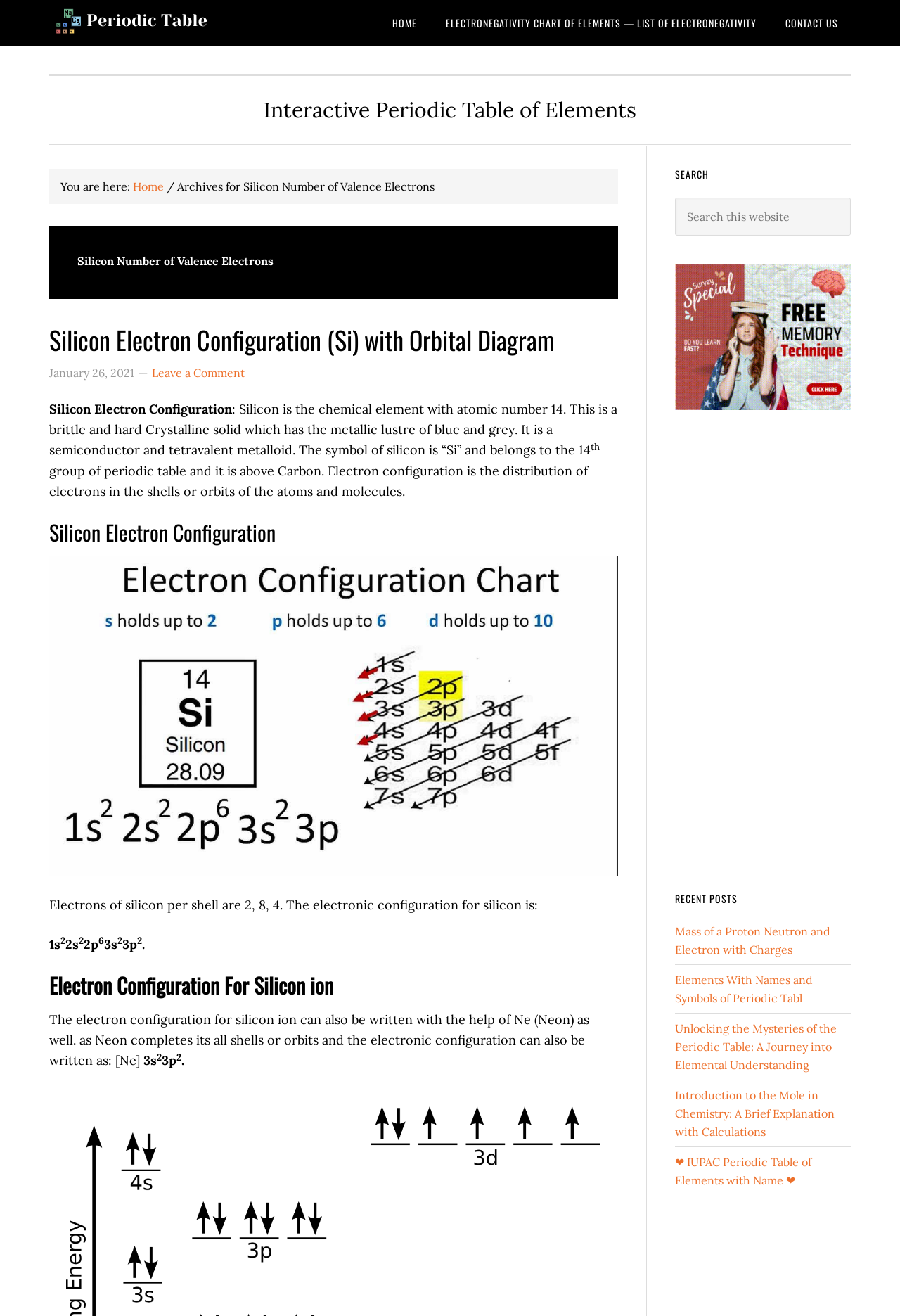Find the bounding box coordinates of the element to click in order to complete this instruction: "Leave a comment on the article". The bounding box coordinates must be four float numbers between 0 and 1, denoted as [left, top, right, bottom].

[0.169, 0.278, 0.272, 0.289]